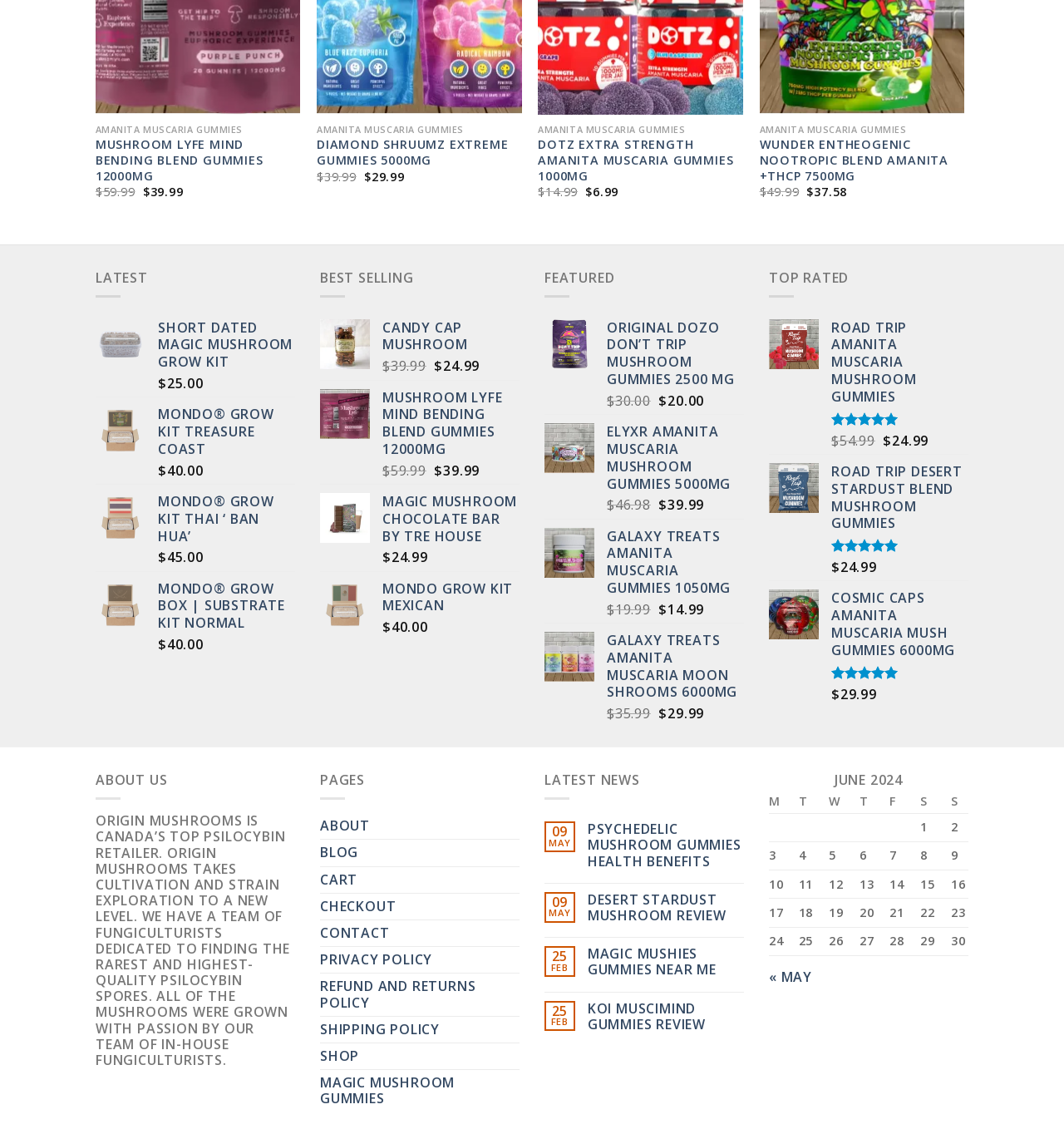Can you specify the bounding box coordinates of the area that needs to be clicked to fulfill the following instruction: "Check the current price of MUSHROOM LYFE MIND BENDING BLEND GUMMIES 12000MG"?

[0.172, 0.162, 0.227, 0.208]